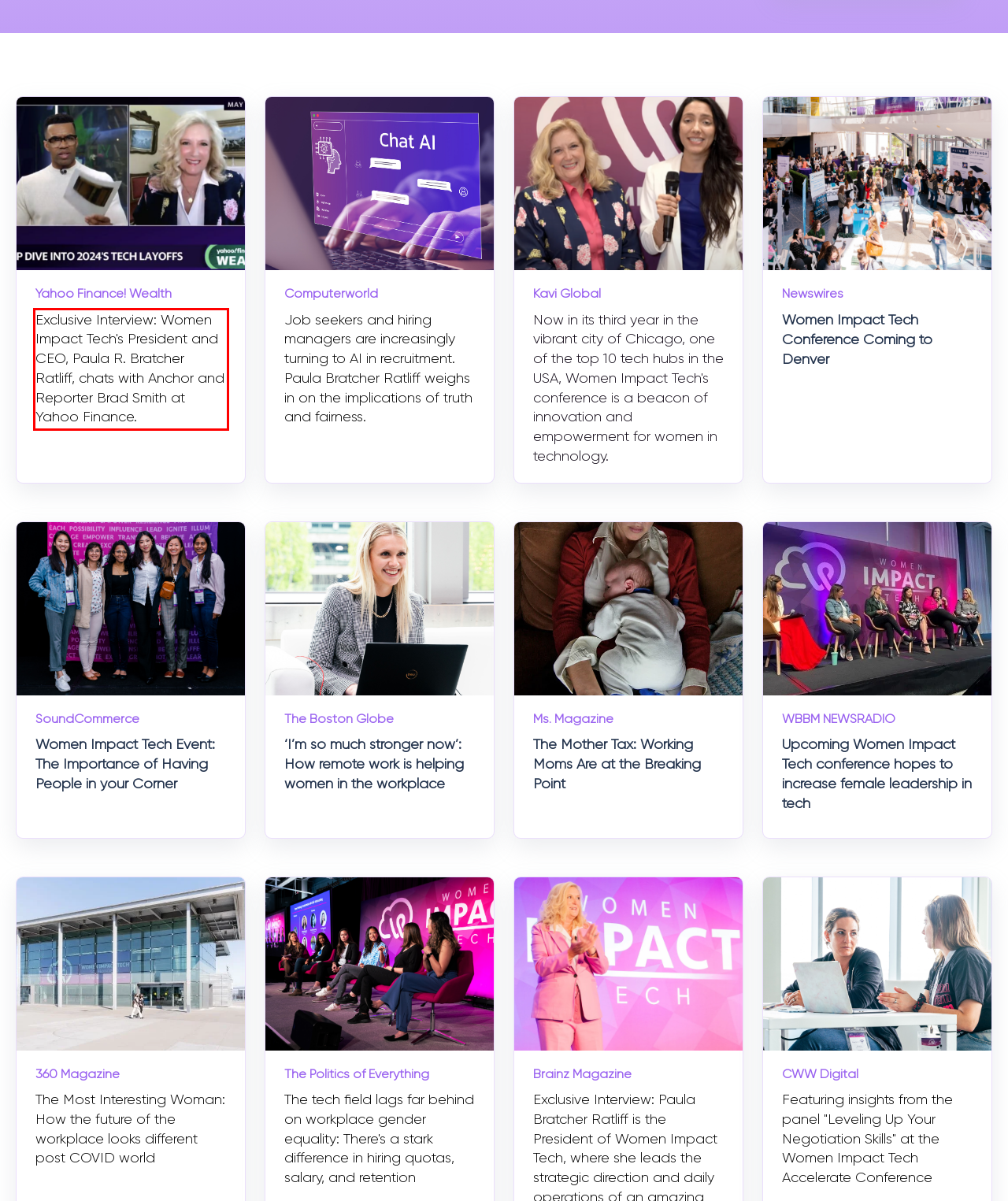Analyze the screenshot of a webpage where a red rectangle is bounding a UI element. Extract and generate the text content within this red bounding box.

Exclusive Interview: Women Impact Tech's President and CEO, Paula R. Bratcher Ratliff, chats with Anchor and Reporter Brad Smith at Yahoo Finance.